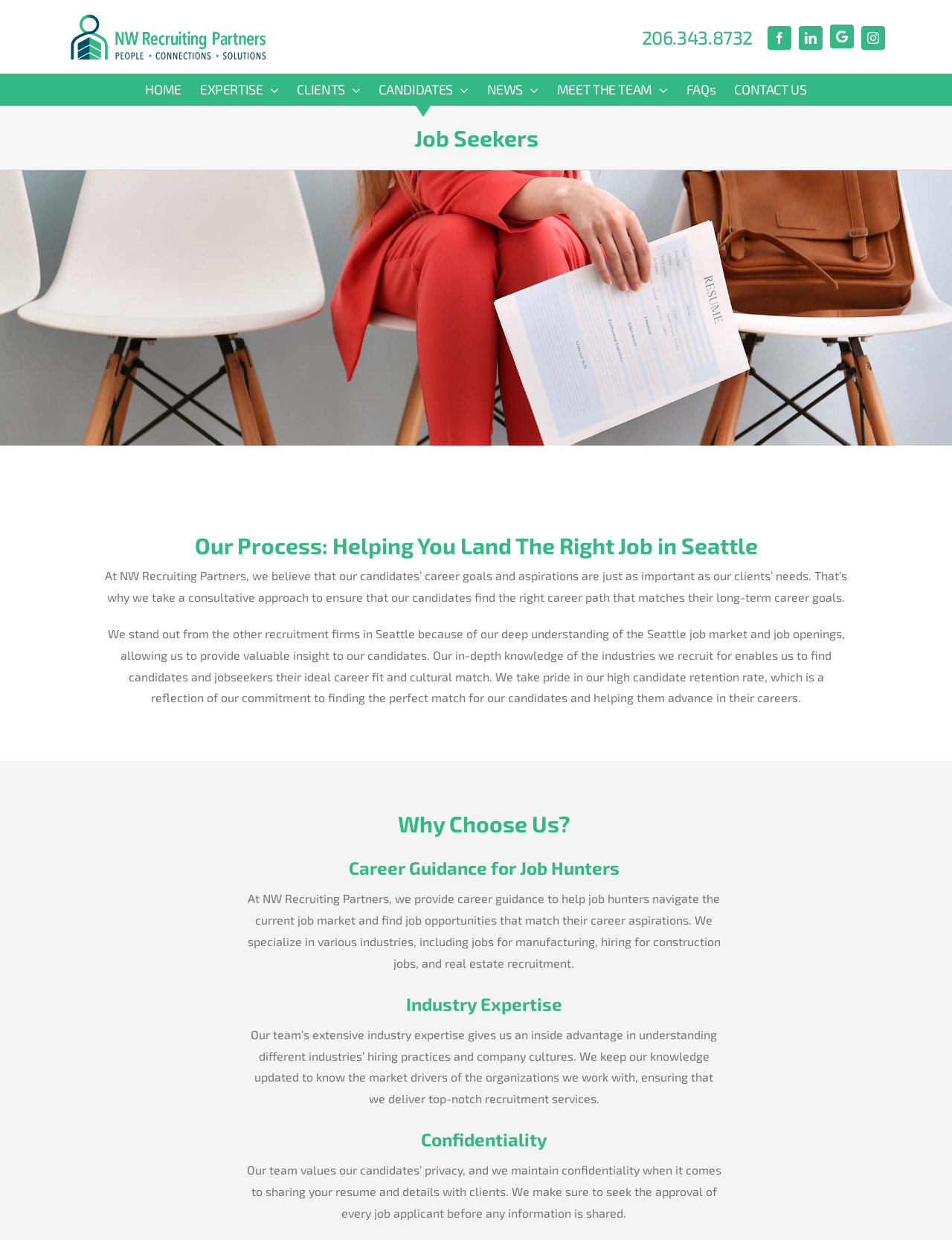Use one word or a short phrase to answer the question provided: 
What social media platforms does NW Recruiting Partners have a presence on?

Facebook, LinkedIn, Google, Instagram